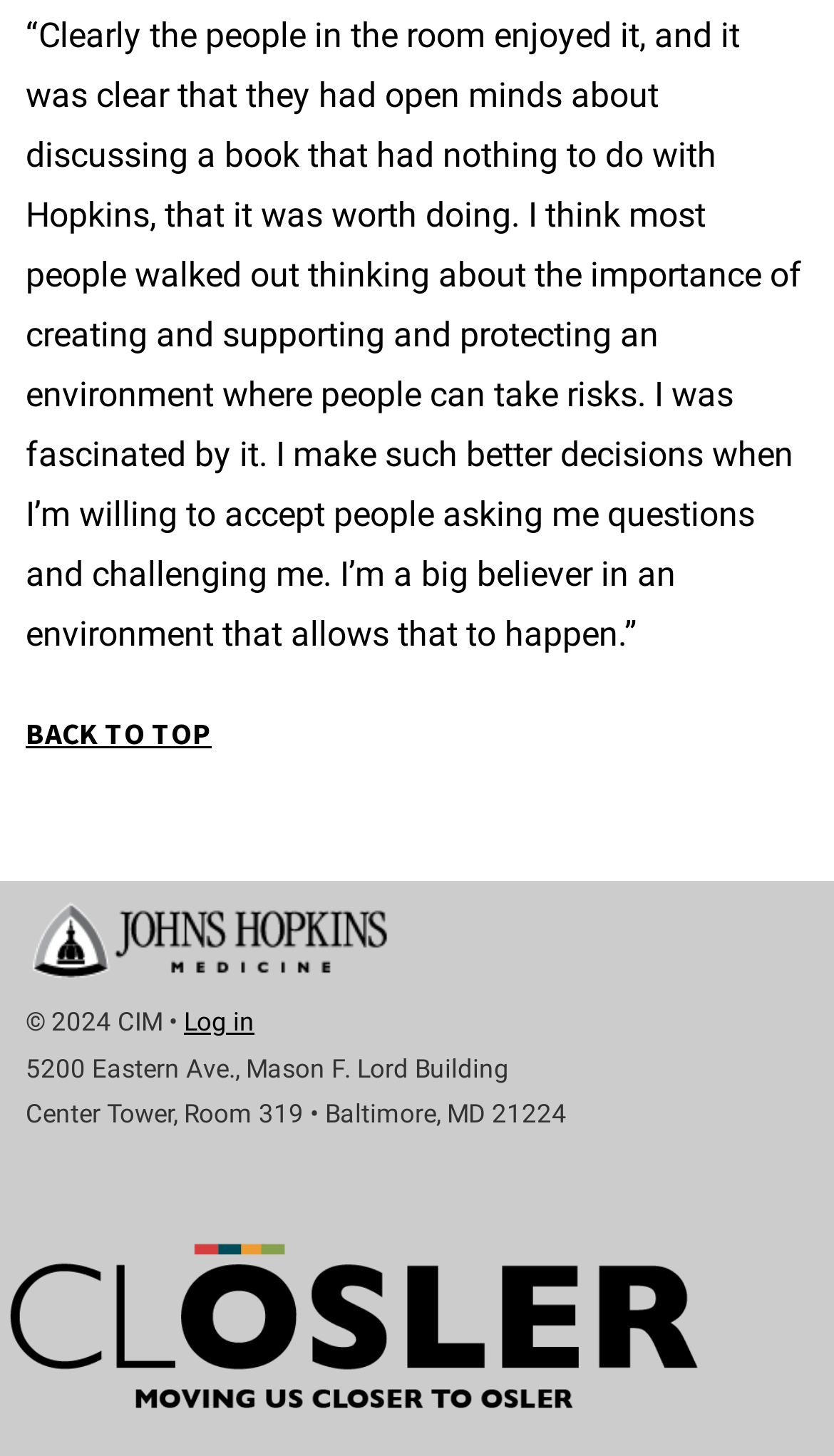Carefully examine the image and provide an in-depth answer to the question: What is the address of the Center Tower?

The address of the Center Tower can be found at the bottom of the webpage, which is '5200 Eastern Ave., Mason F. Lord Building, Center Tower, Room 319 • Baltimore, MD 21224'.